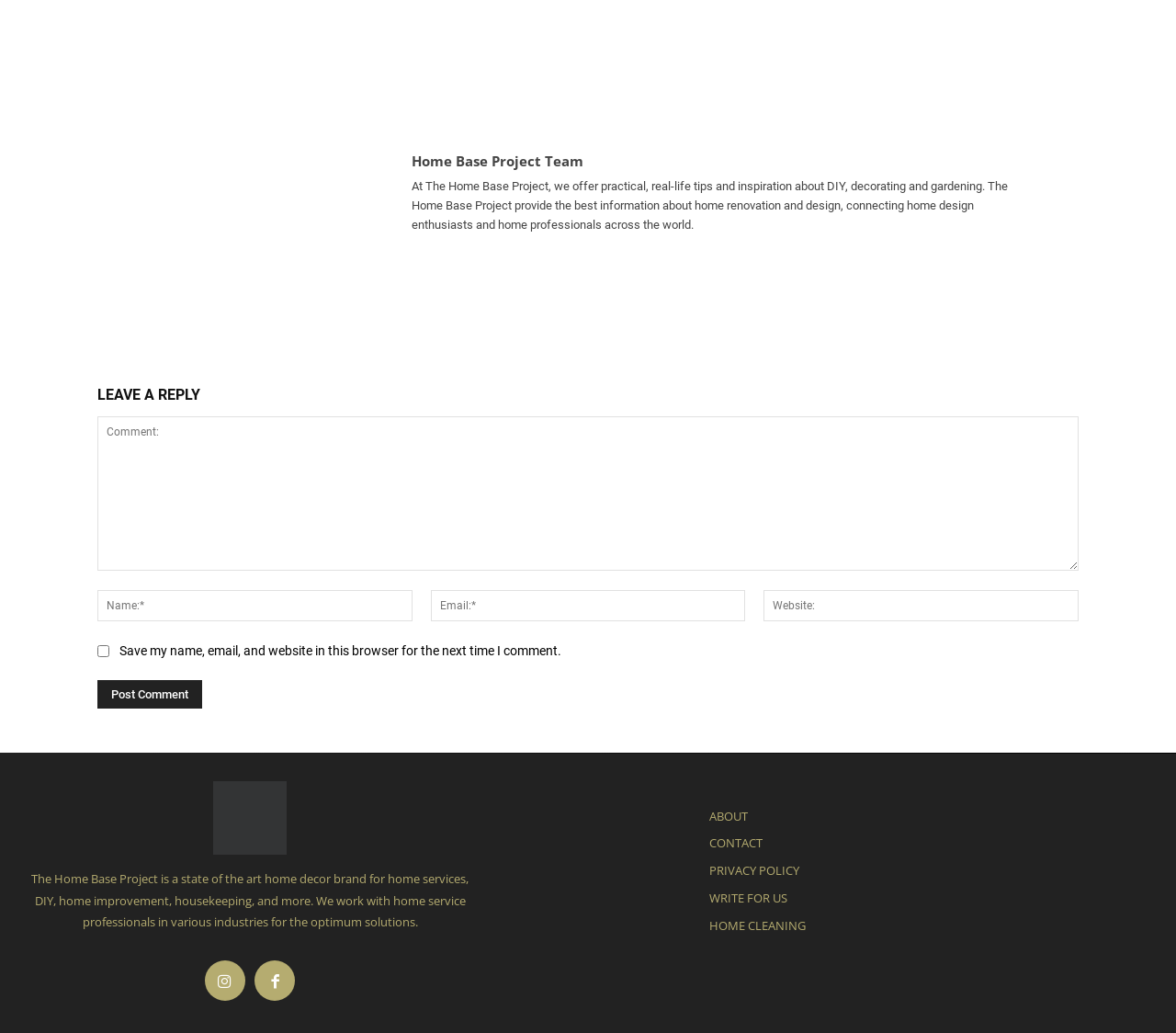What is the purpose of the 'Save my name, email, and website in this browser for the next time I comment' checkbox?
Please provide a full and detailed response to the question.

The presence of a checkbox with the label 'Save my name, email, and website in this browser for the next time I comment' suggests that its purpose is to save the user's information for future comments.